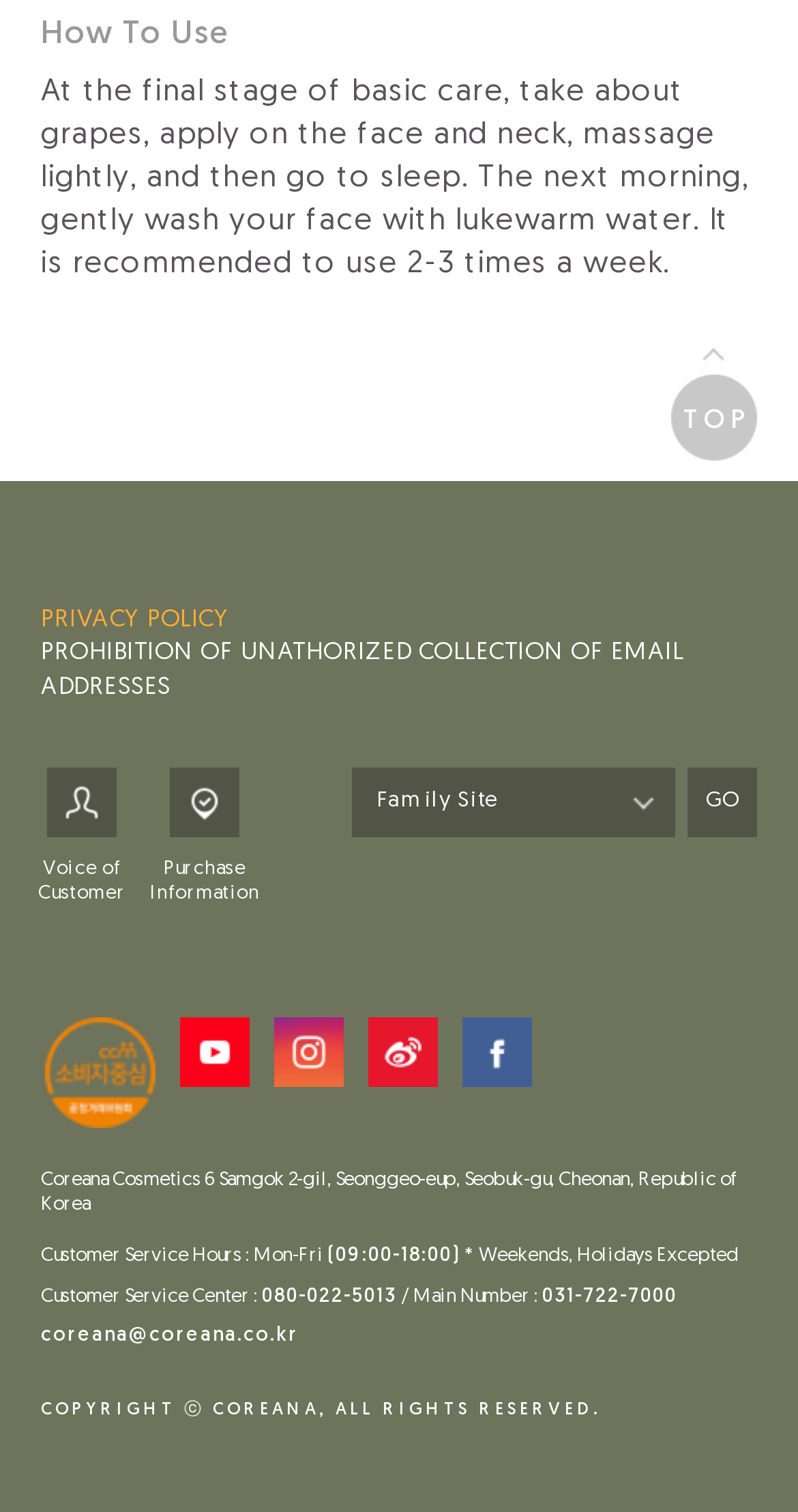Please specify the bounding box coordinates of the region to click in order to perform the following instruction: "Click the 'GO' button".

[0.862, 0.508, 0.949, 0.554]